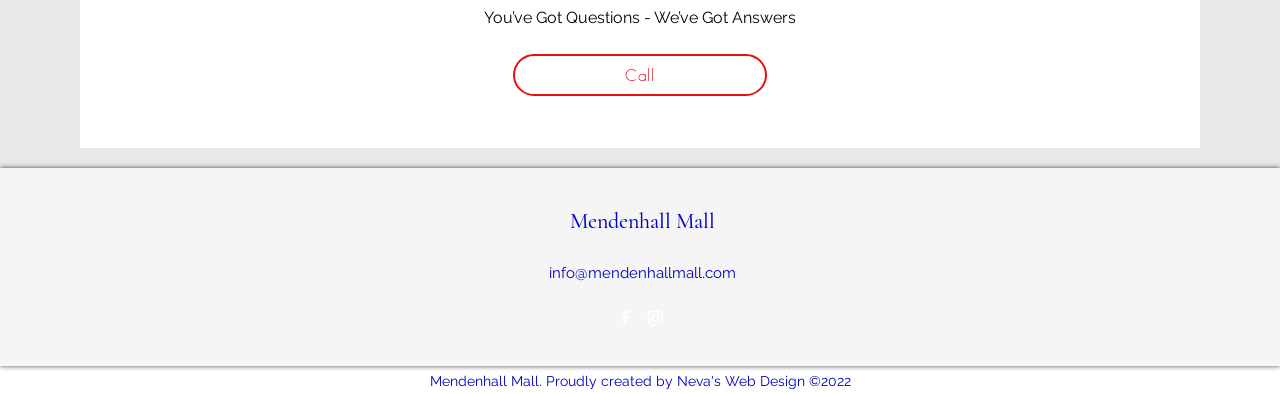Based on the element description: "info@mendenhallmall.com", identify the bounding box coordinates for this UI element. The coordinates must be four float numbers between 0 and 1, listed as [left, top, right, bottom].

[0.429, 0.67, 0.575, 0.715]